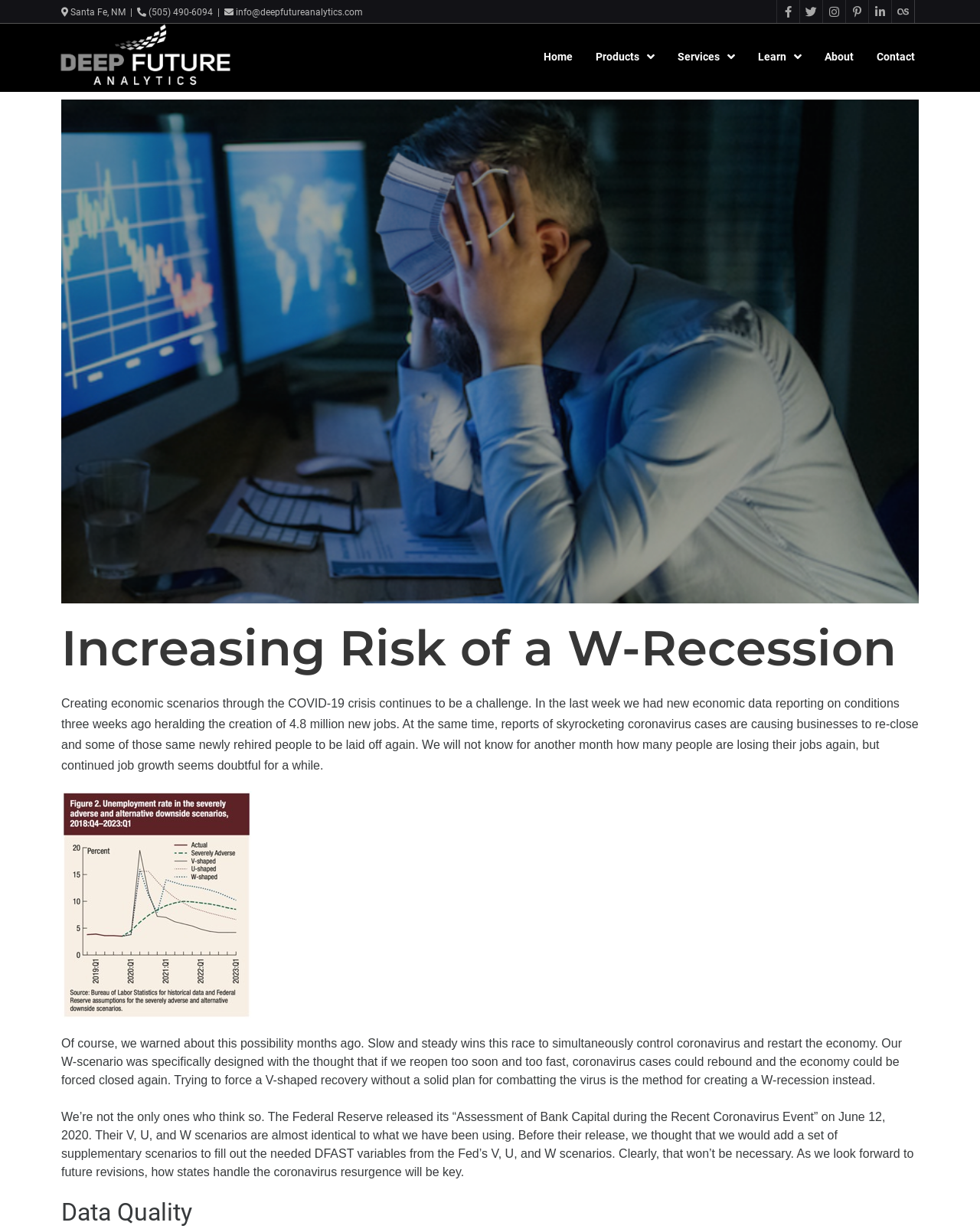Carefully examine the image and provide an in-depth answer to the question: How many social media links are present?

I counted the number of social media links by looking at the links with icons such as Facebook, Twitter, Instagram, and others. There are 7 social media links in total.